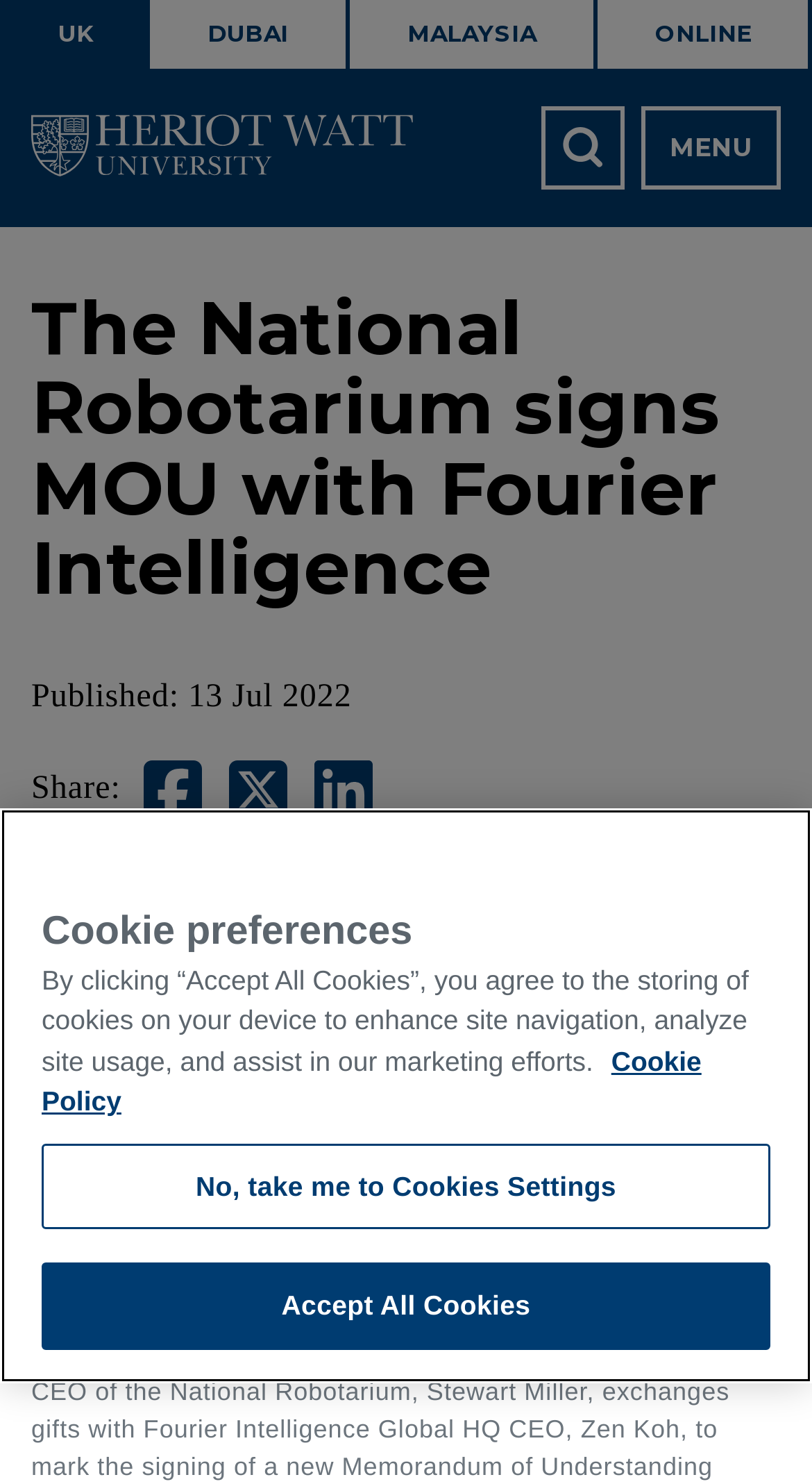Find the bounding box of the UI element described as: "Media centre". The bounding box coordinates should be given as four float values between 0 and 1, i.e., [left, top, right, bottom].

None